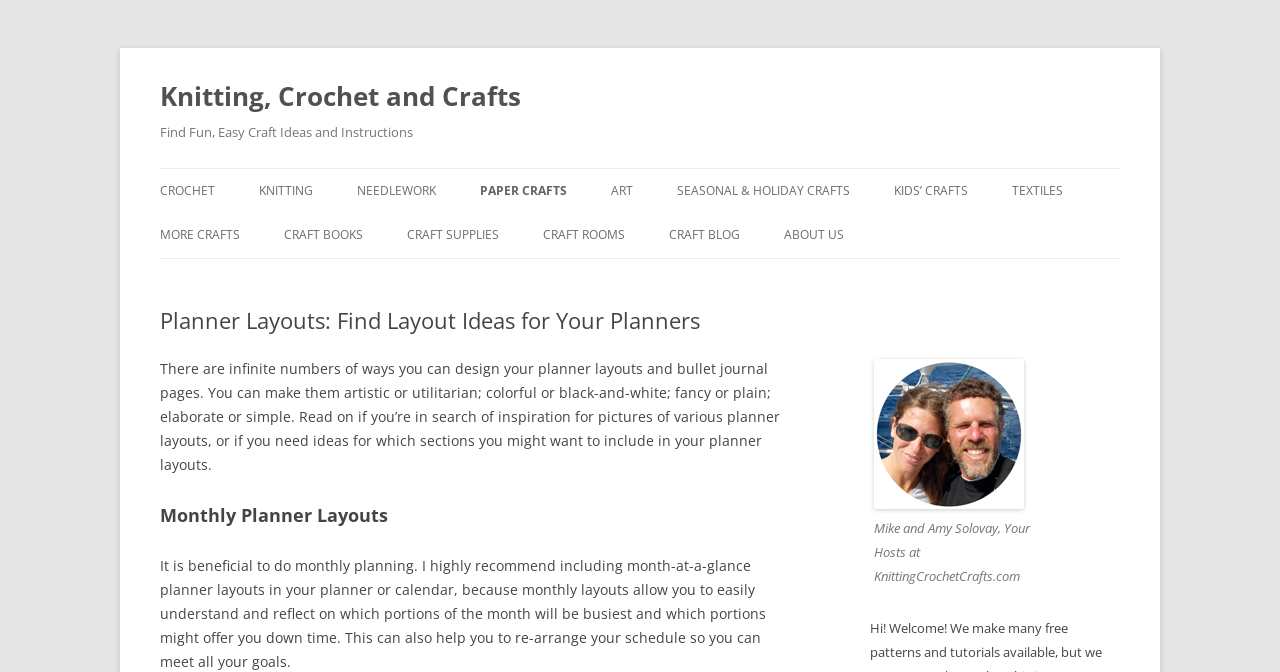Please provide the bounding box coordinates for the element that needs to be clicked to perform the following instruction: "Click on 'Knitting, Crochet and Crafts'". The coordinates should be given as four float numbers between 0 and 1, i.e., [left, top, right, bottom].

[0.125, 0.107, 0.407, 0.179]